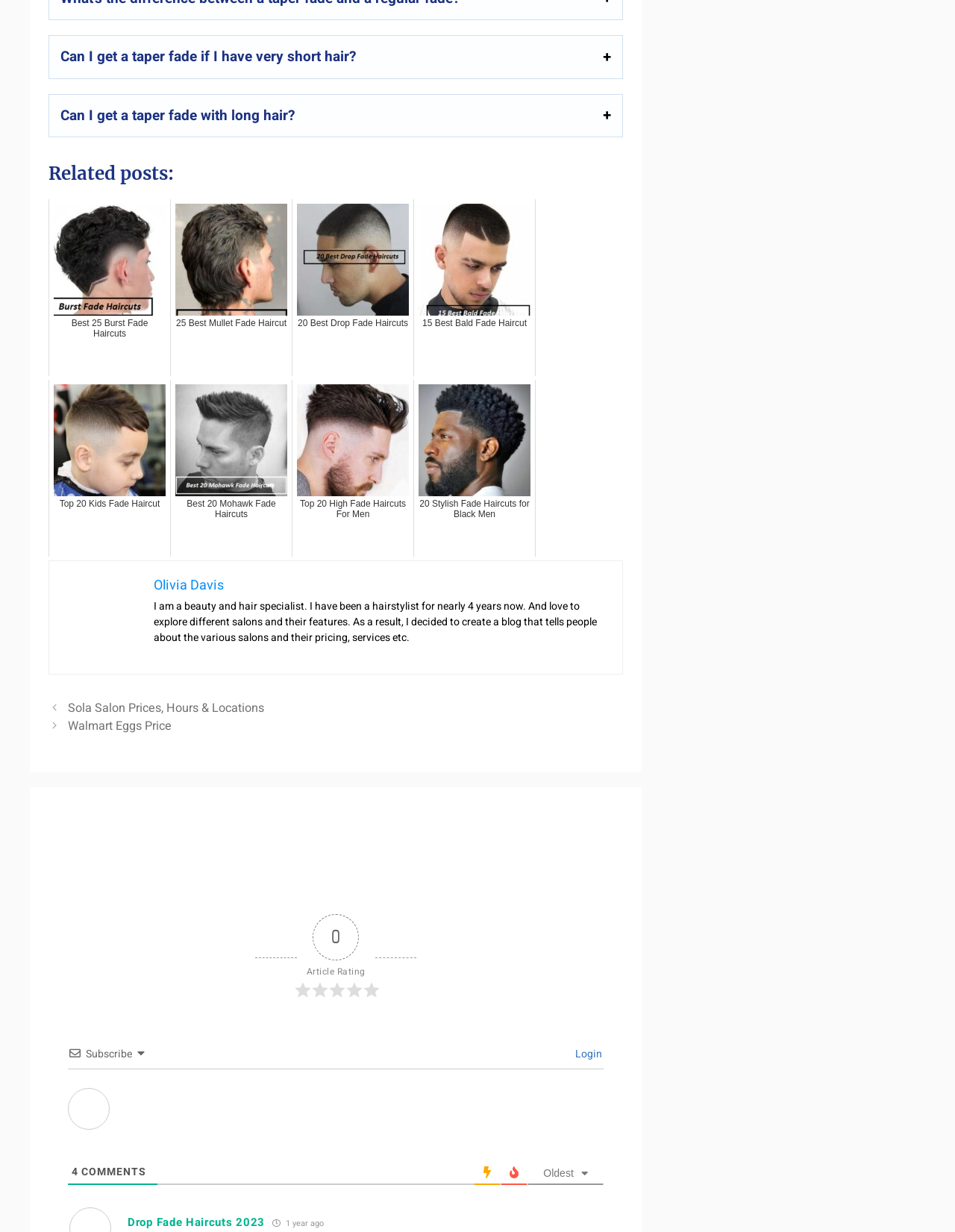Determine the bounding box coordinates of the clickable element to complete this instruction: "Subscribe to the newsletter". Provide the coordinates in the format of four float numbers between 0 and 1, [left, top, right, bottom].

[0.09, 0.849, 0.138, 0.862]